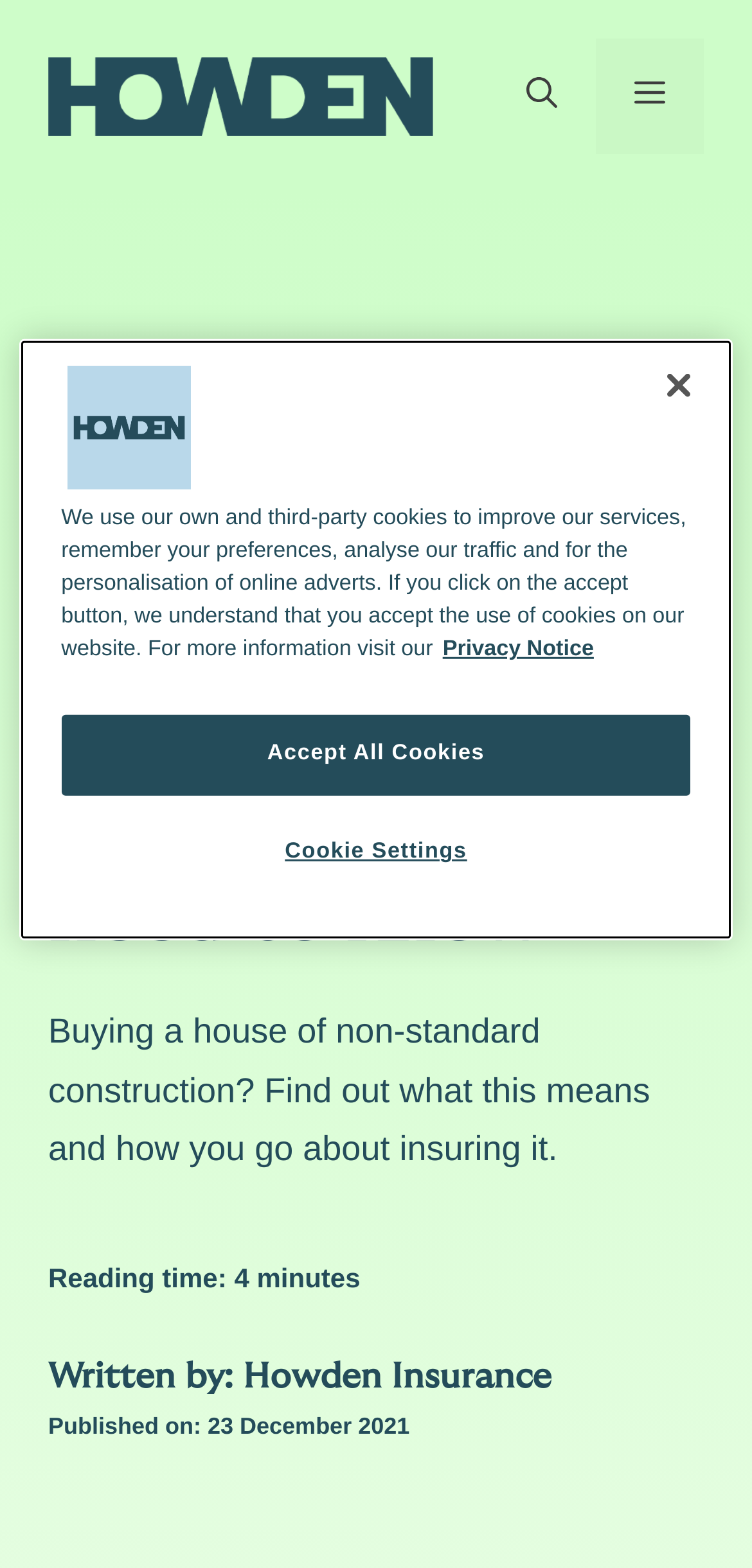Please determine the main heading text of this webpage.

Buying a non-standard construction house: what you need to know